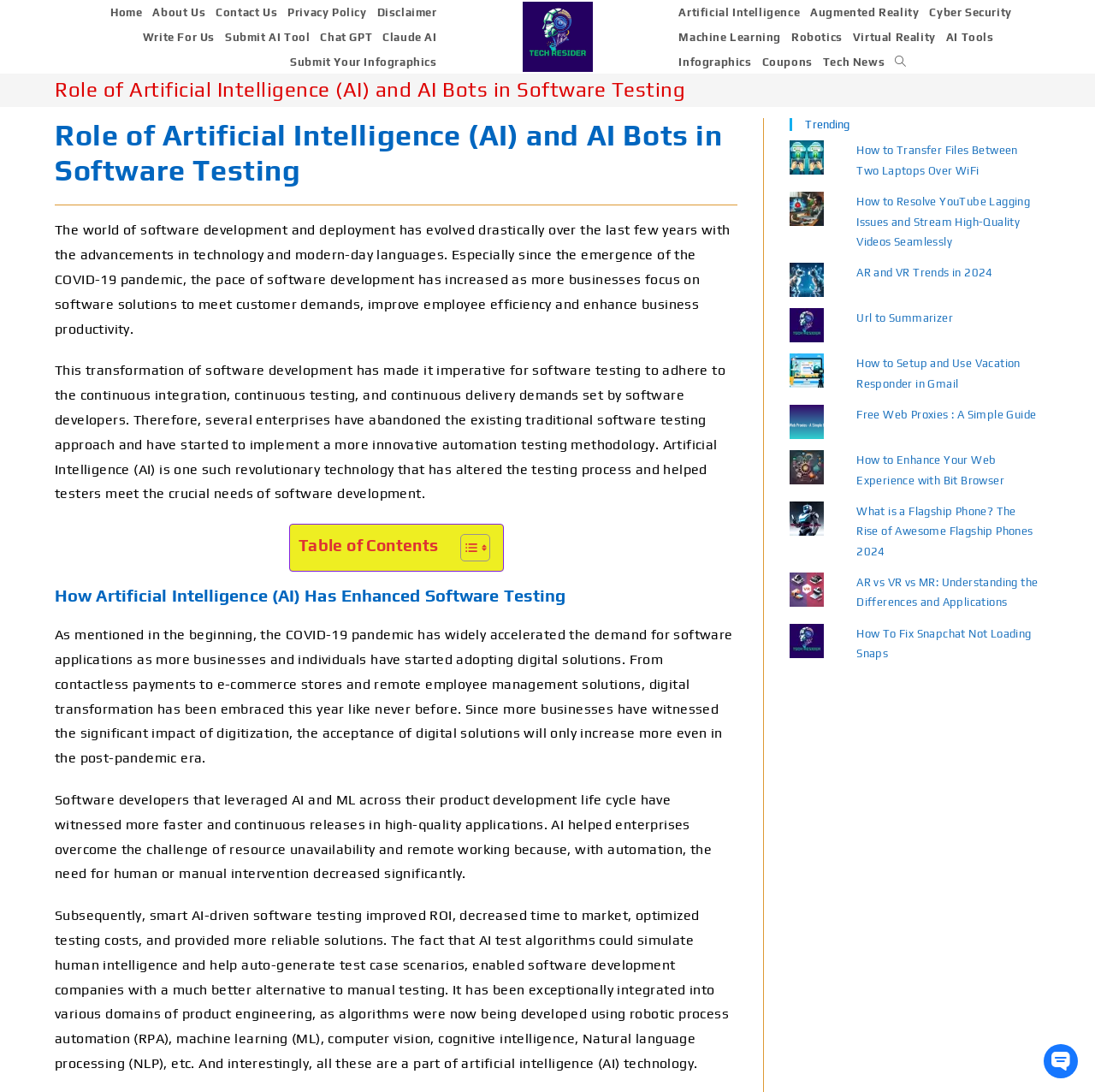What is the purpose of the 'Toggle Table of Content' button?
Using the visual information, respond with a single word or phrase.

To show or hide table of content